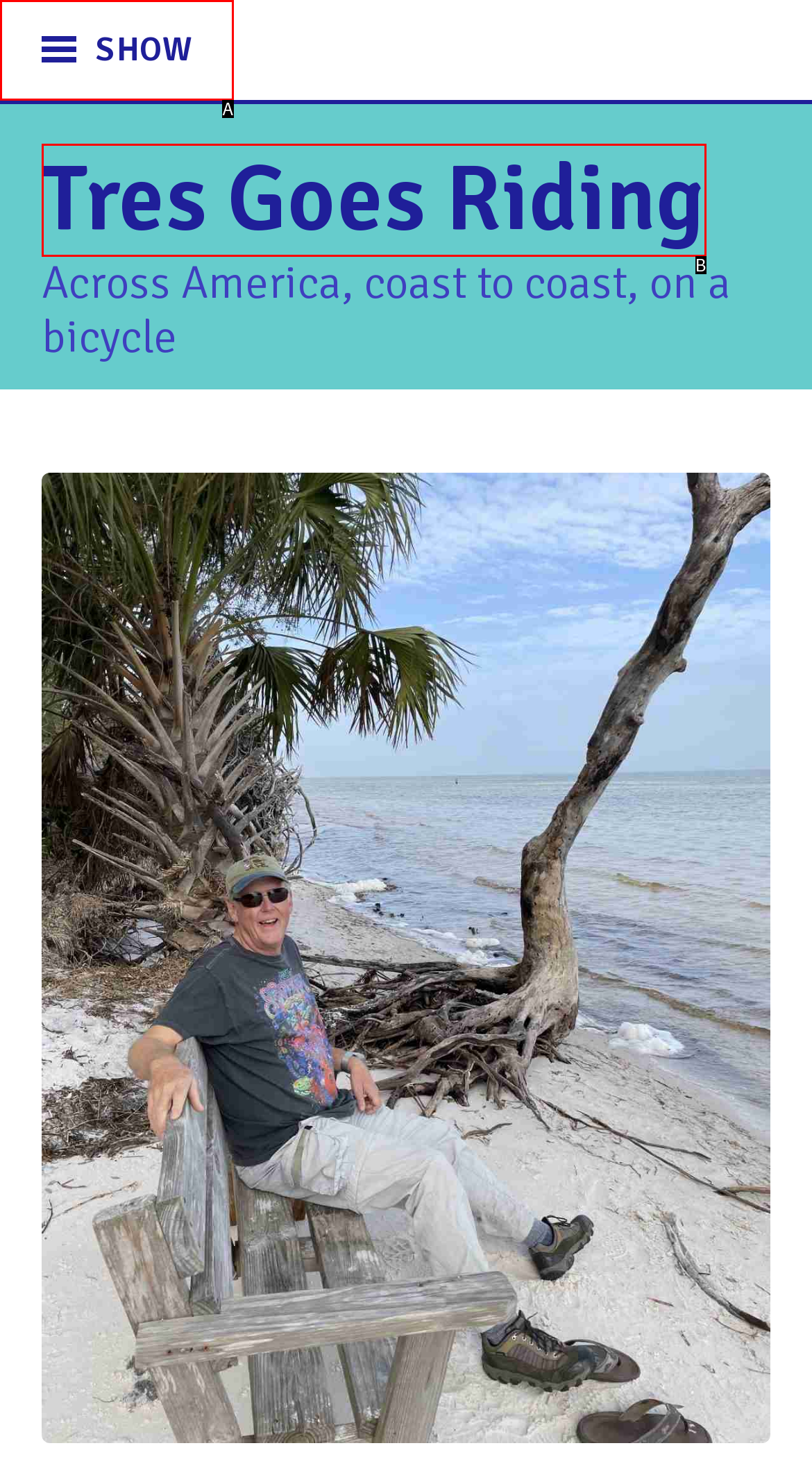Which HTML element fits the description: ShowShow? Respond with the letter of the appropriate option directly.

A